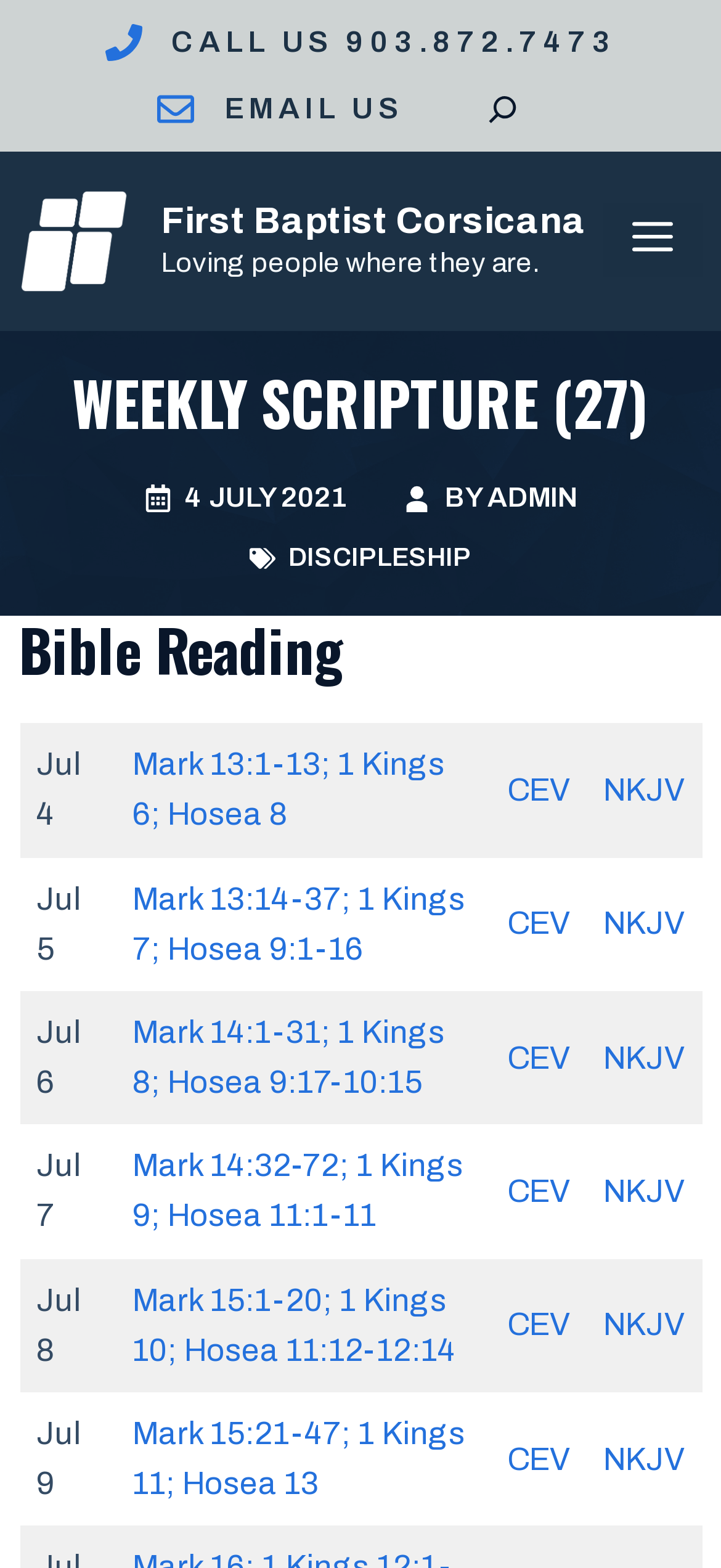Locate the primary headline on the webpage and provide its text.

WEEKLY SCRIPTURE (27)